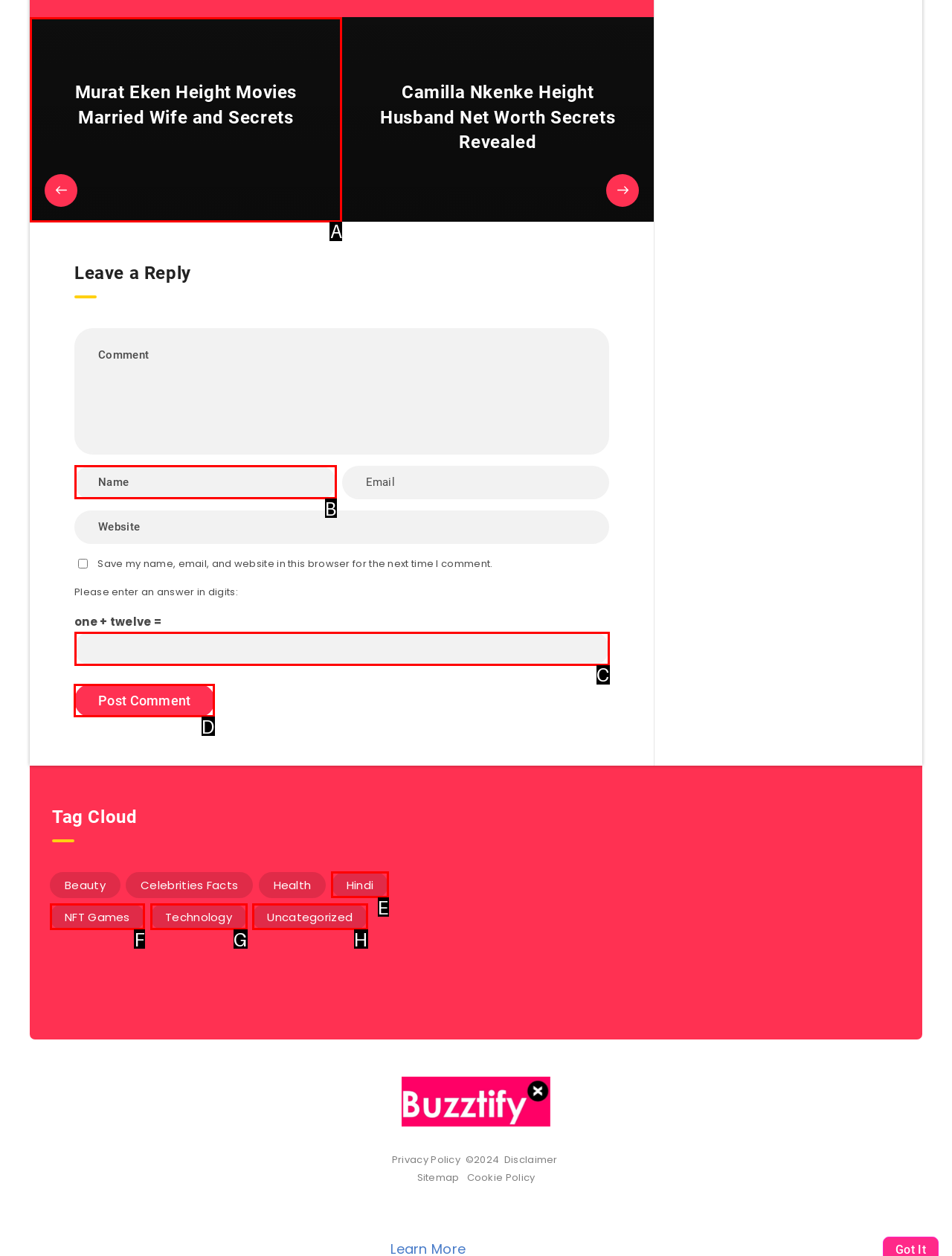What option should you select to complete this task: Click the 'Post Comment' button? Indicate your answer by providing the letter only.

D